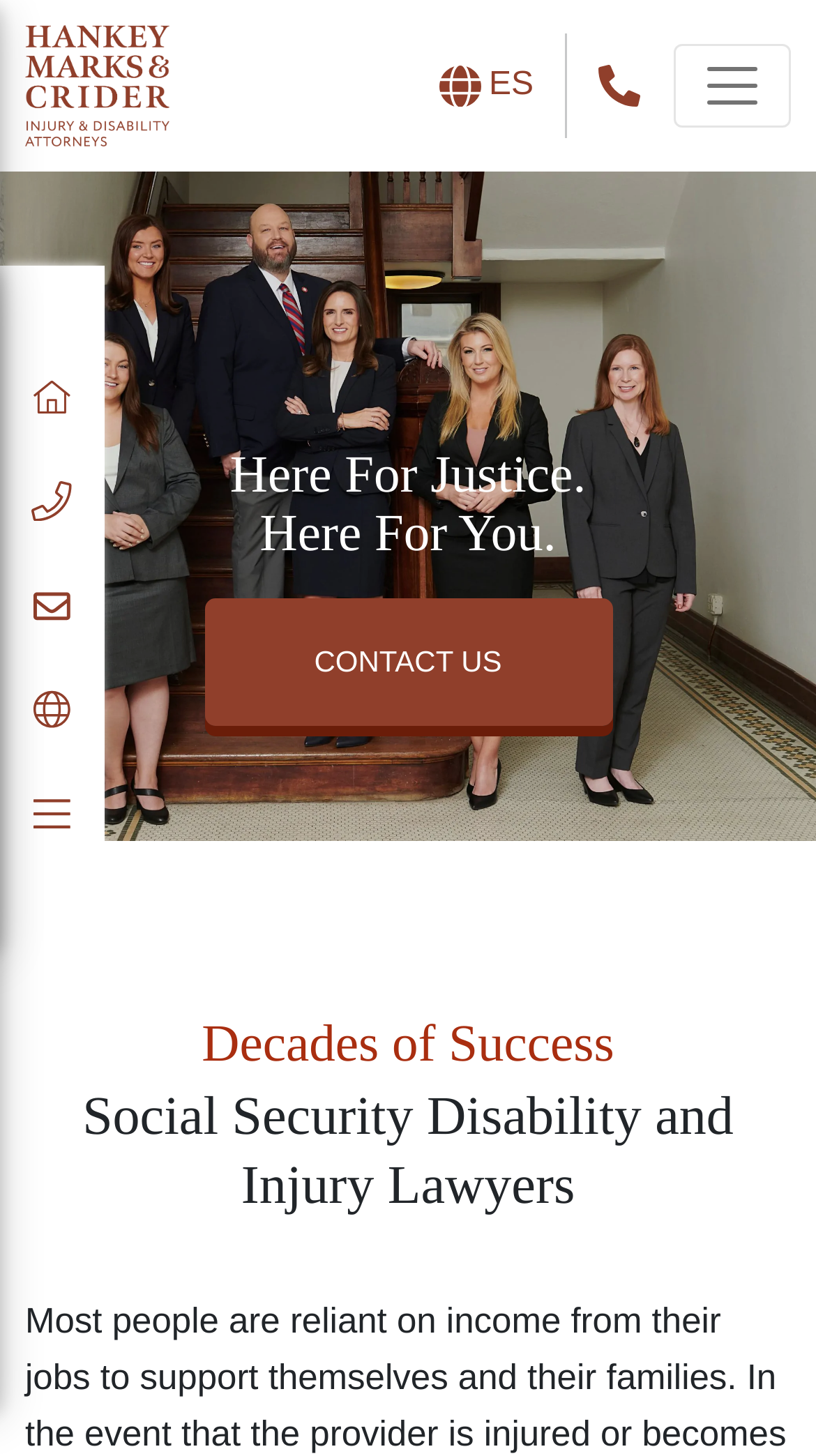Locate the bounding box coordinates of the element that should be clicked to fulfill the instruction: "Select the language".

[0.599, 0.046, 0.654, 0.07]